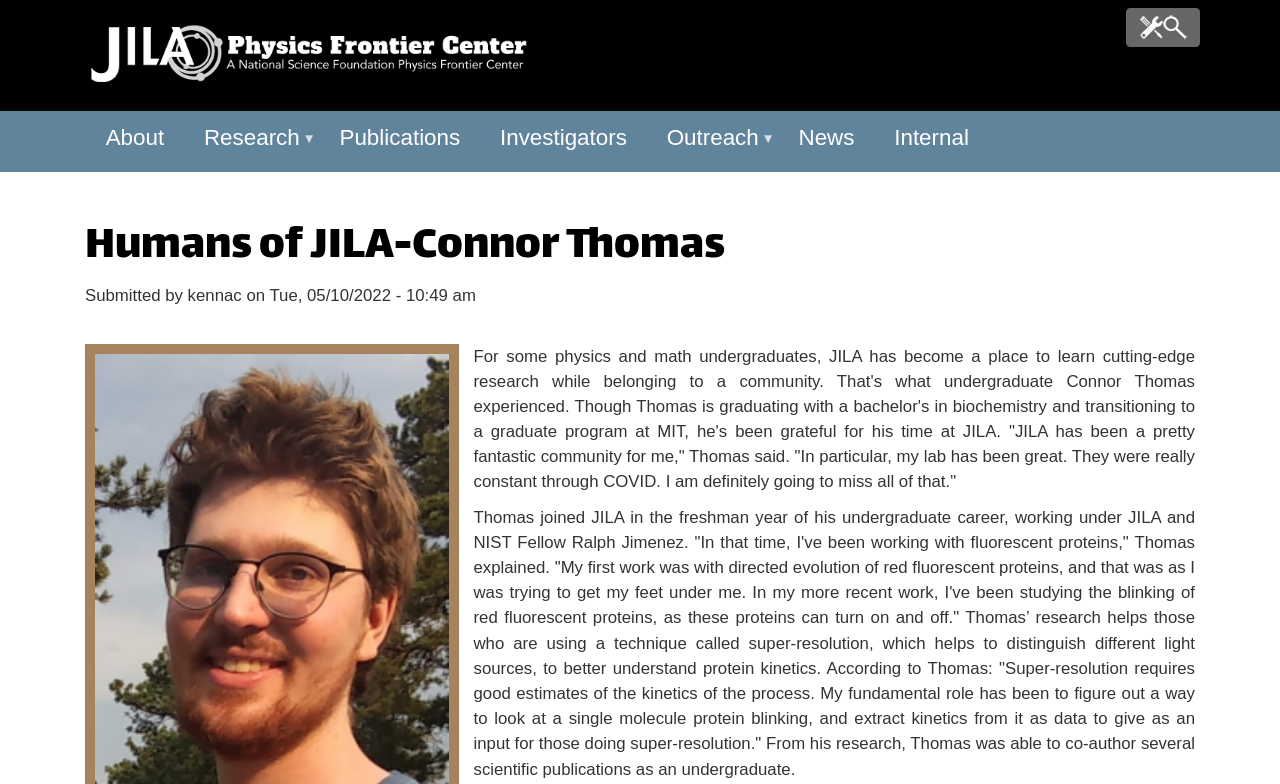Who is Connor Thomas? Observe the screenshot and provide a one-word or short phrase answer.

Undergraduate